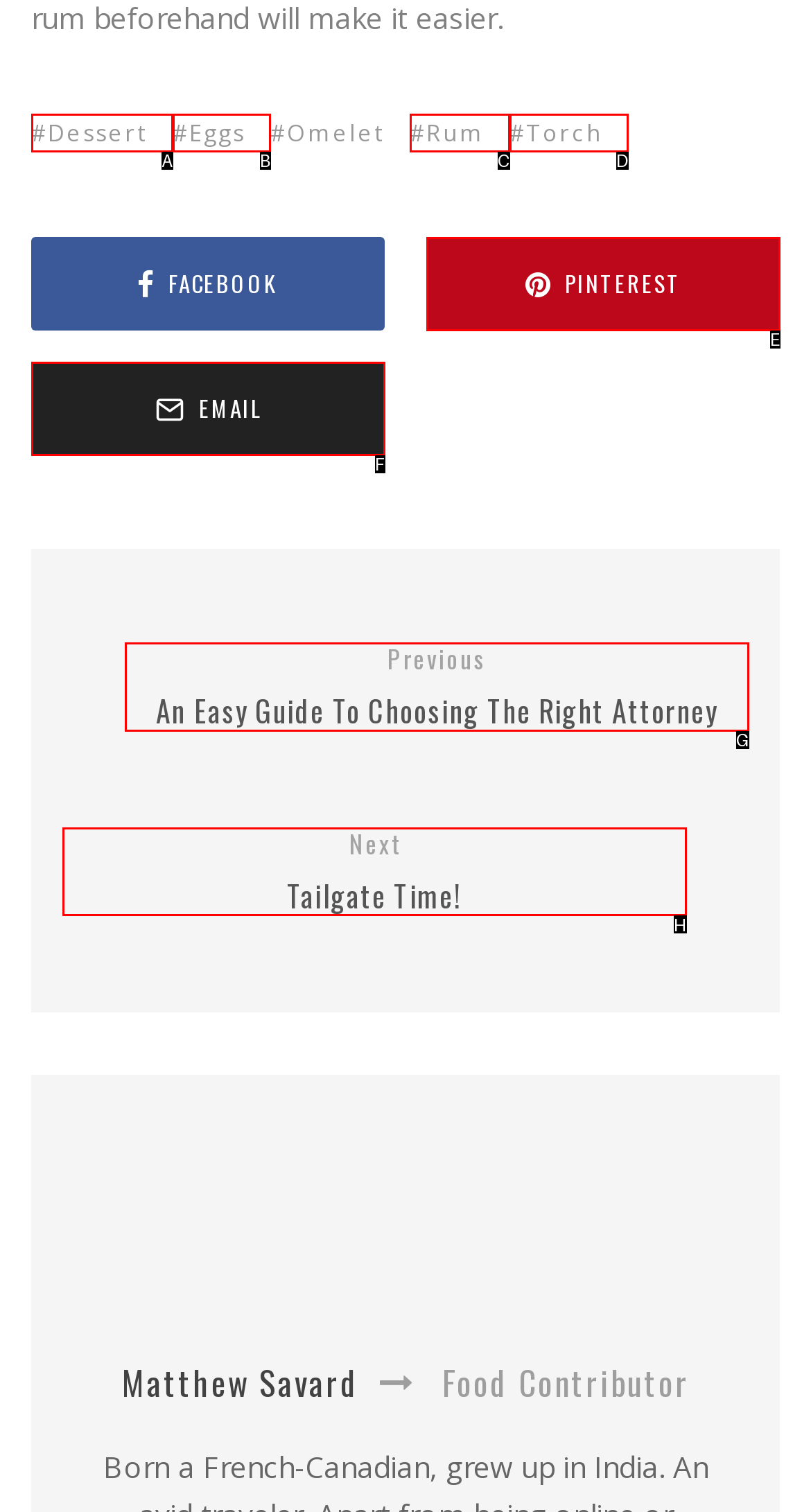With the description: Next Tailgate Time!, find the option that corresponds most closely and answer with its letter directly.

H